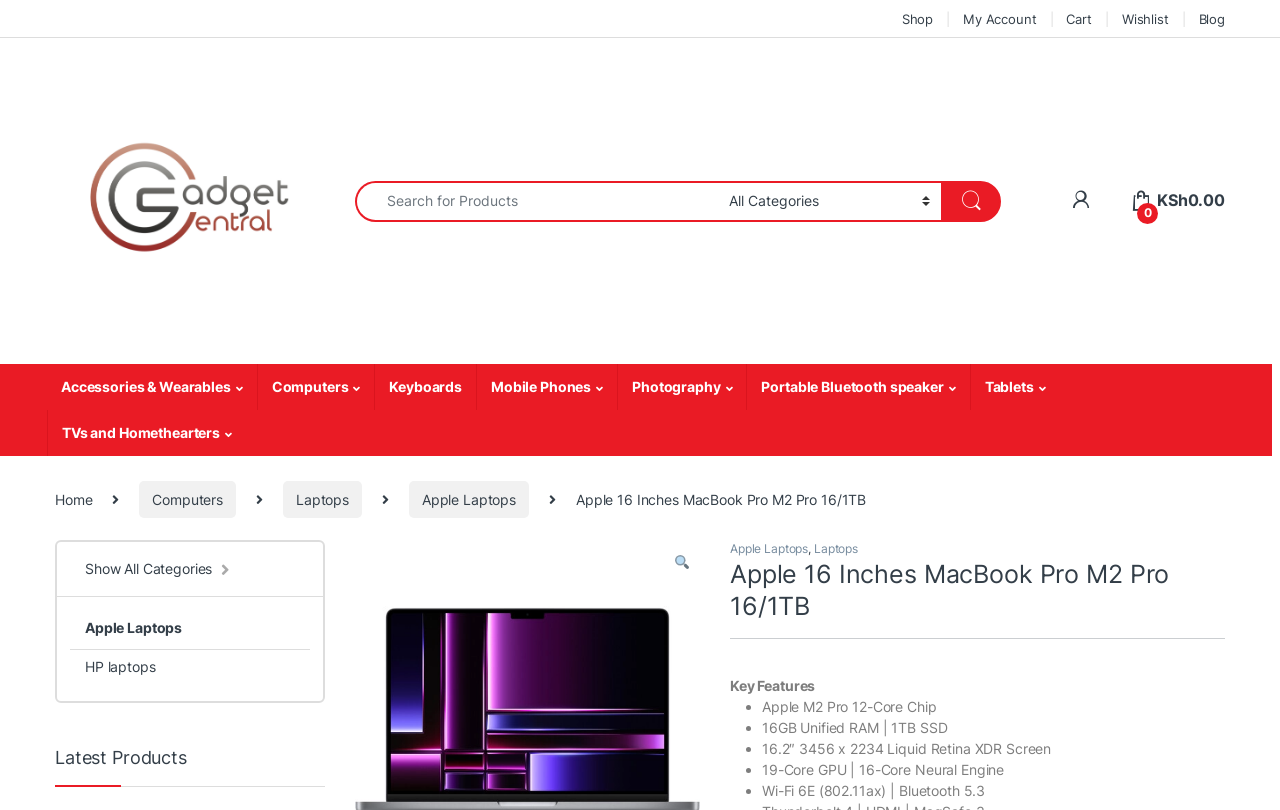Please specify the bounding box coordinates of the clickable region necessary for completing the following instruction: "Show all categories". The coordinates must consist of four float numbers between 0 and 1, i.e., [left, top, right, bottom].

[0.066, 0.692, 0.166, 0.713]